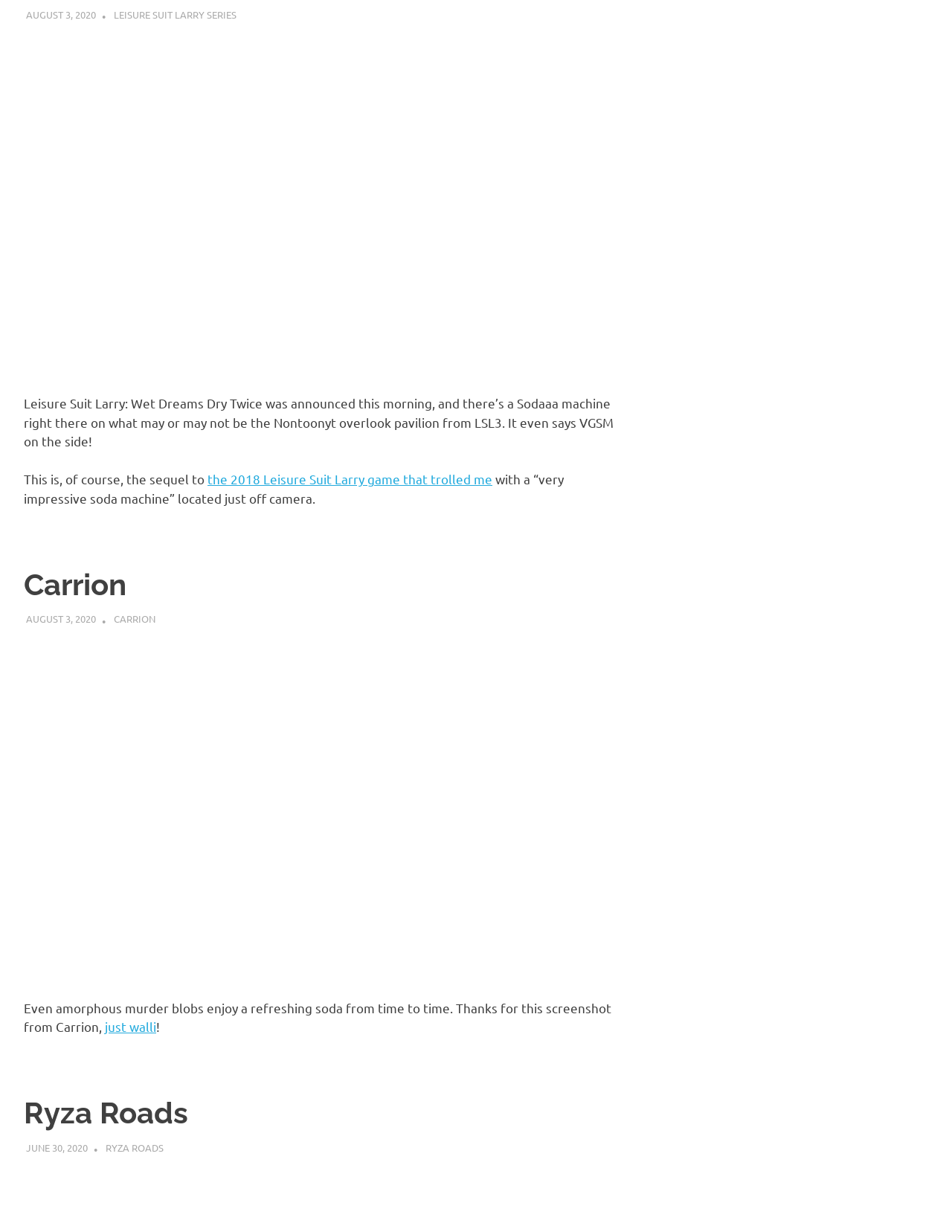Please indicate the bounding box coordinates of the element's region to be clicked to achieve the instruction: "Visit the Ryza Roads page". Provide the coordinates as four float numbers between 0 and 1, i.e., [left, top, right, bottom].

[0.025, 0.889, 0.198, 0.917]